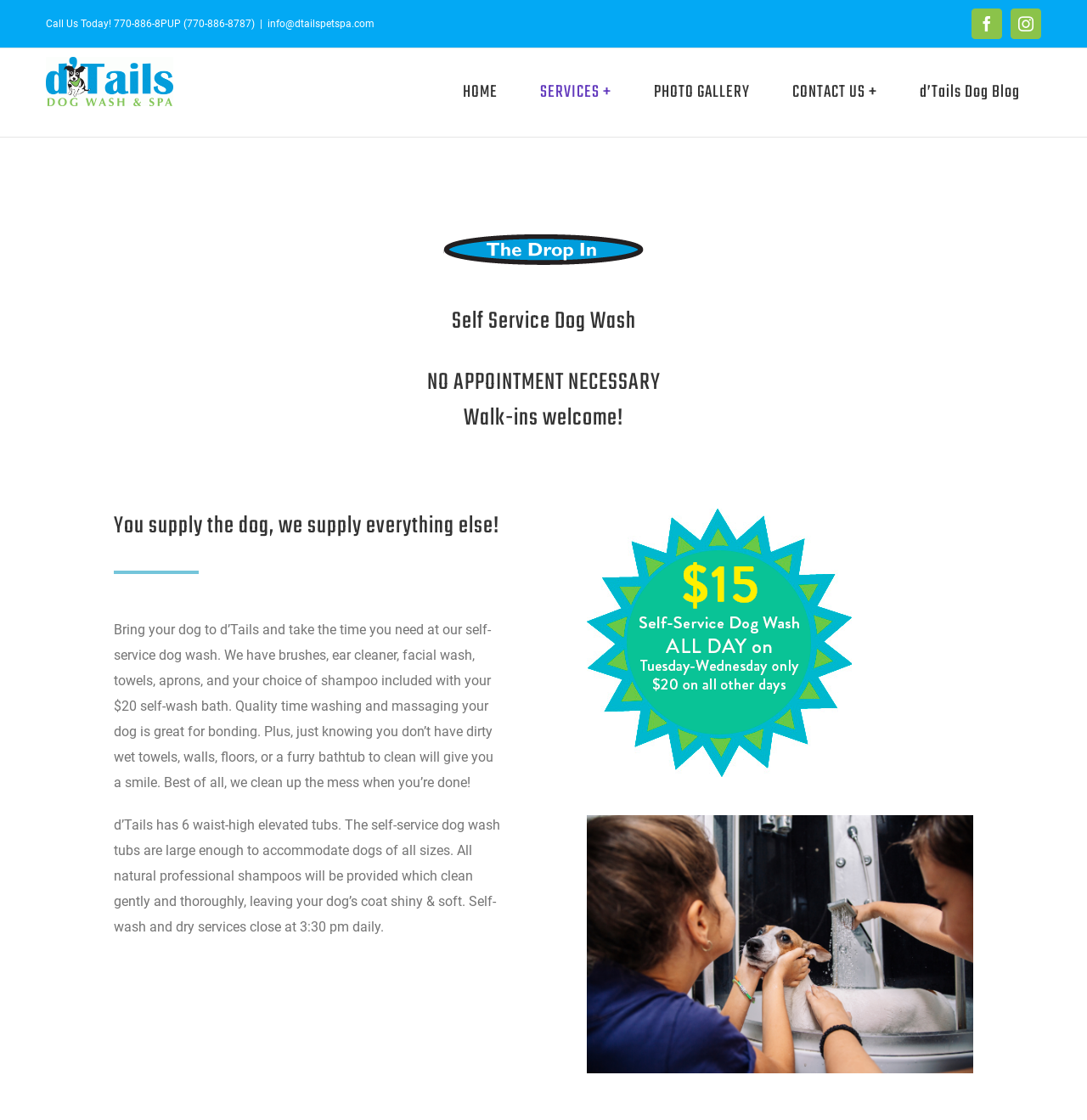Using the provided description CONTACT US +, find the bounding box coordinates for the UI element. Provide the coordinates in (top-left x, top-left y, bottom-right x, bottom-right y) format, ensuring all values are between 0 and 1.

[0.709, 0.051, 0.826, 0.114]